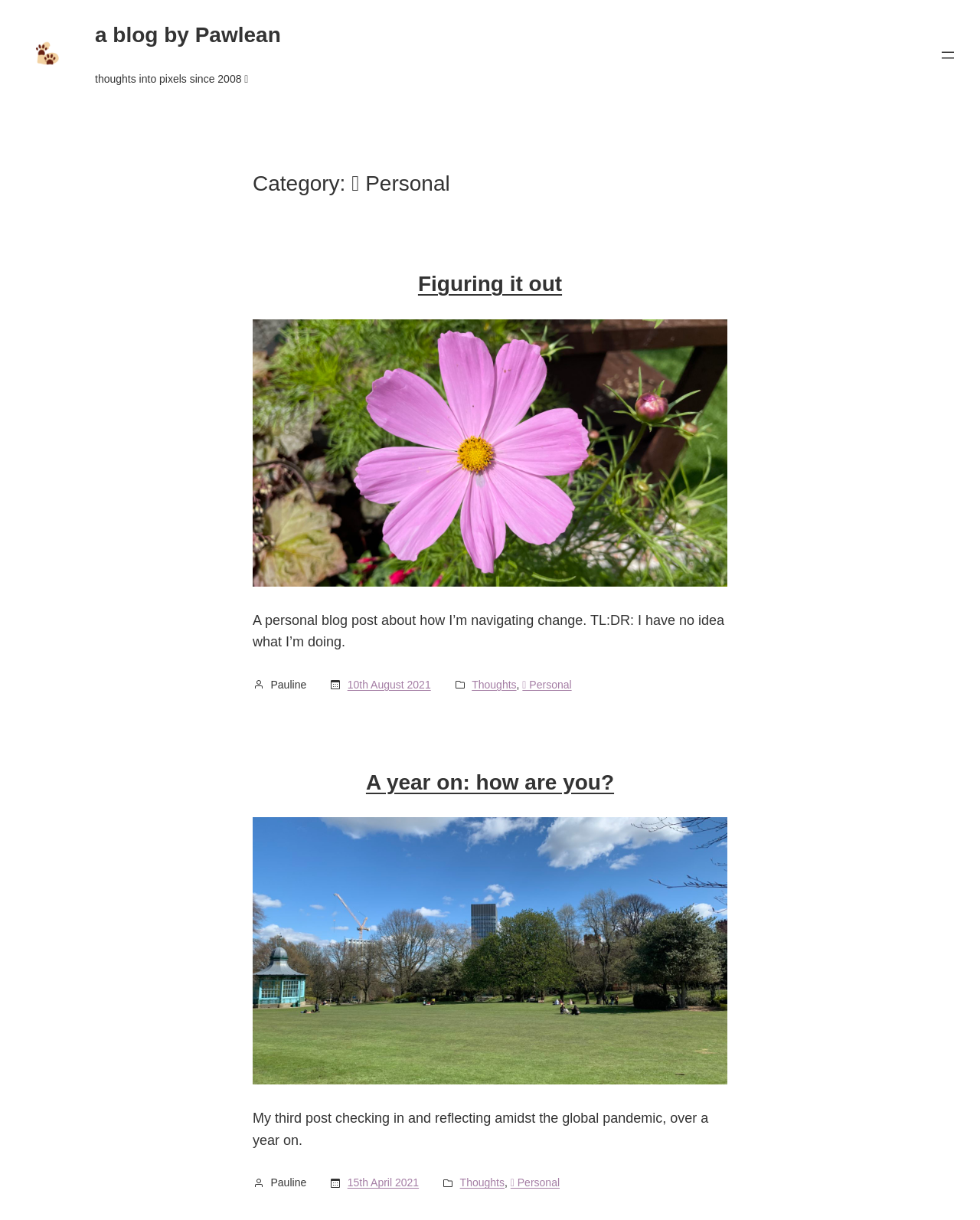What is the theme of the blog post 'Figuring it out'?
Please answer the question with a single word or phrase, referencing the image.

Navigating change